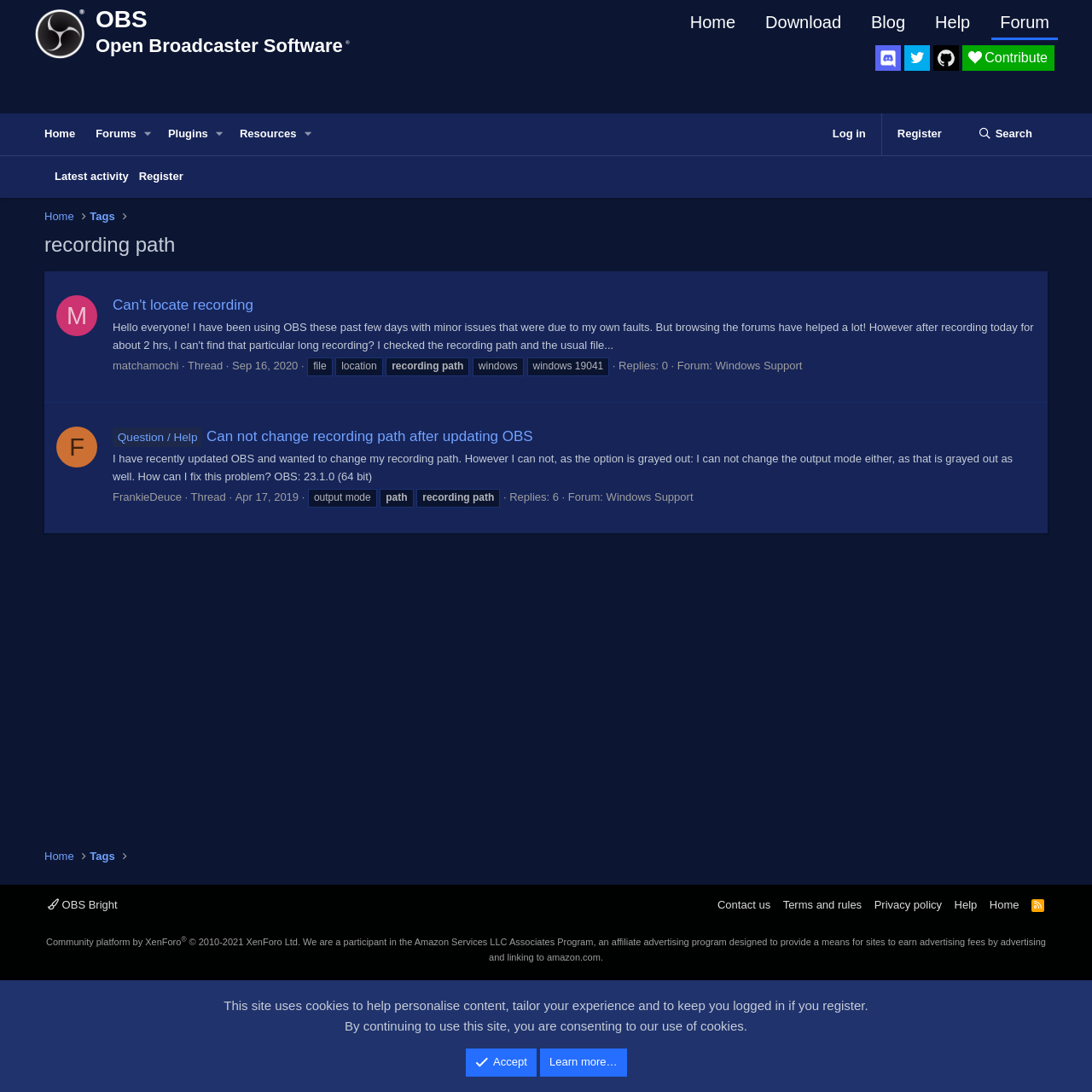Can you specify the bounding box coordinates of the area that needs to be clicked to fulfill the following instruction: "View the previous article about the future of marketing"?

None